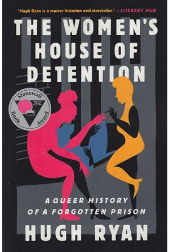Use a single word or phrase to answer the following:
What is the subtitle of the book?

A Queer History of a Forgotten Prison